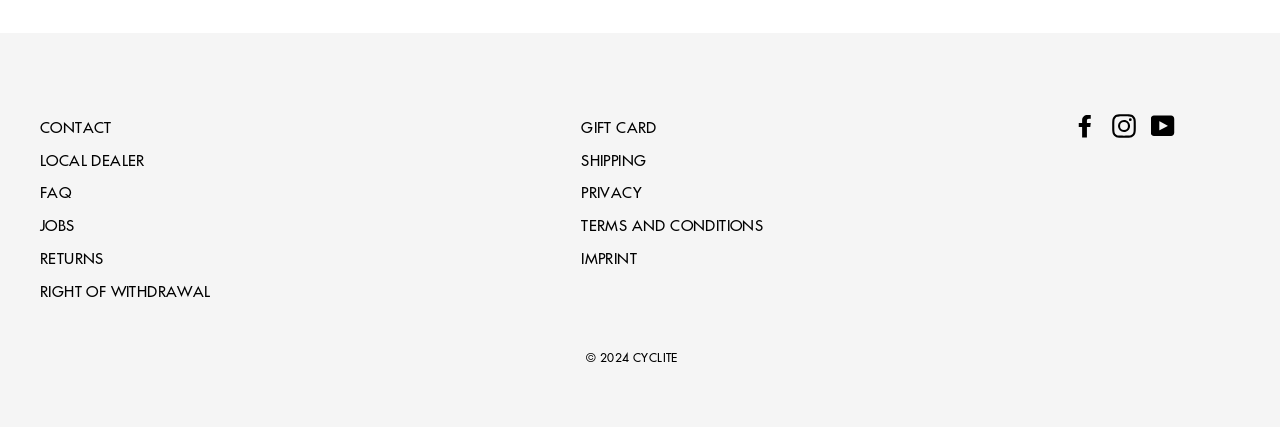Please respond to the question with a concise word or phrase:
How many links are available in the top left section?

6